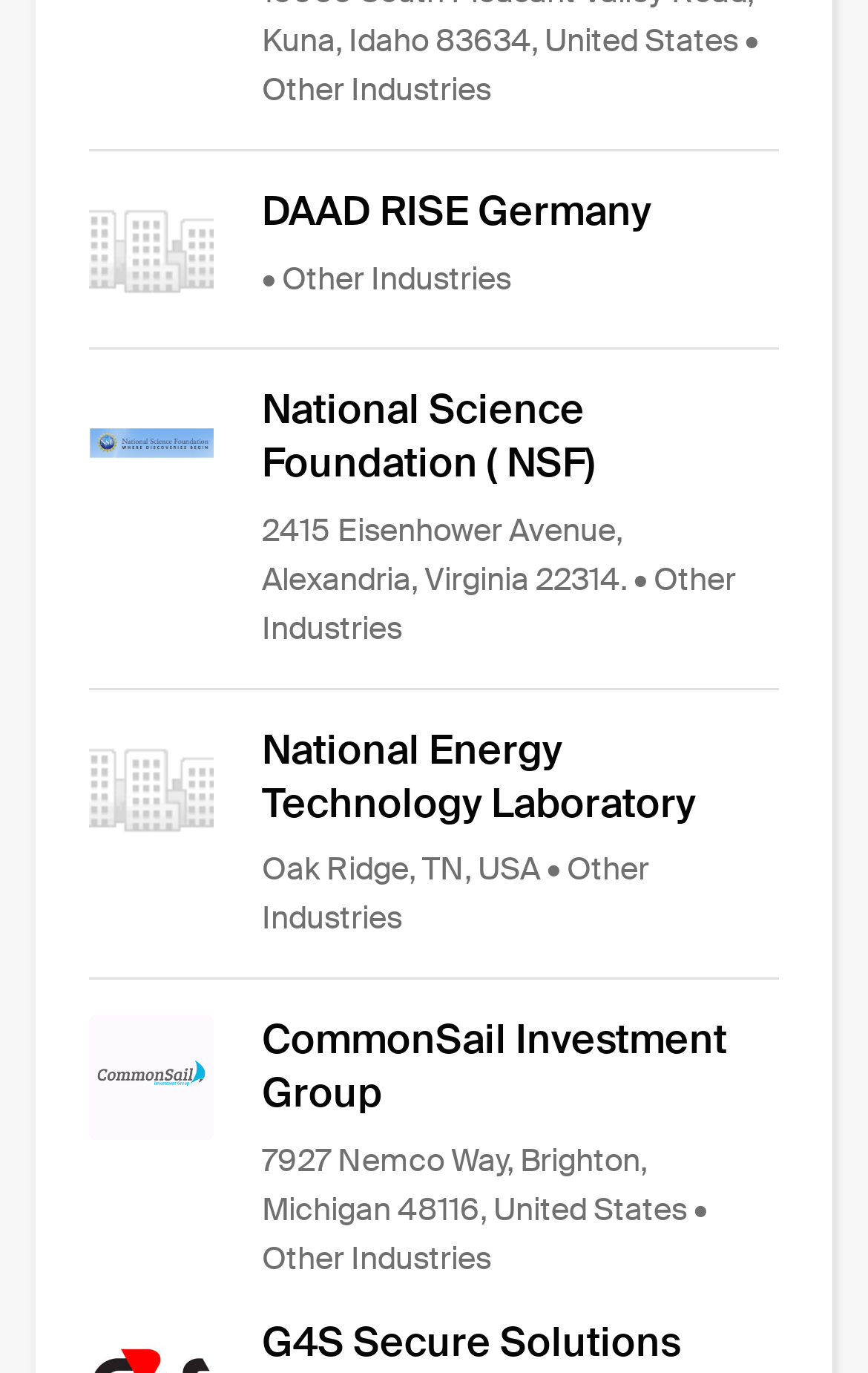What is the name of the organization with the address 7927 Nemco Way, Brighton, Michigan 48116, United States?
Use the screenshot to answer the question with a single word or phrase.

CommonSail Investment Group